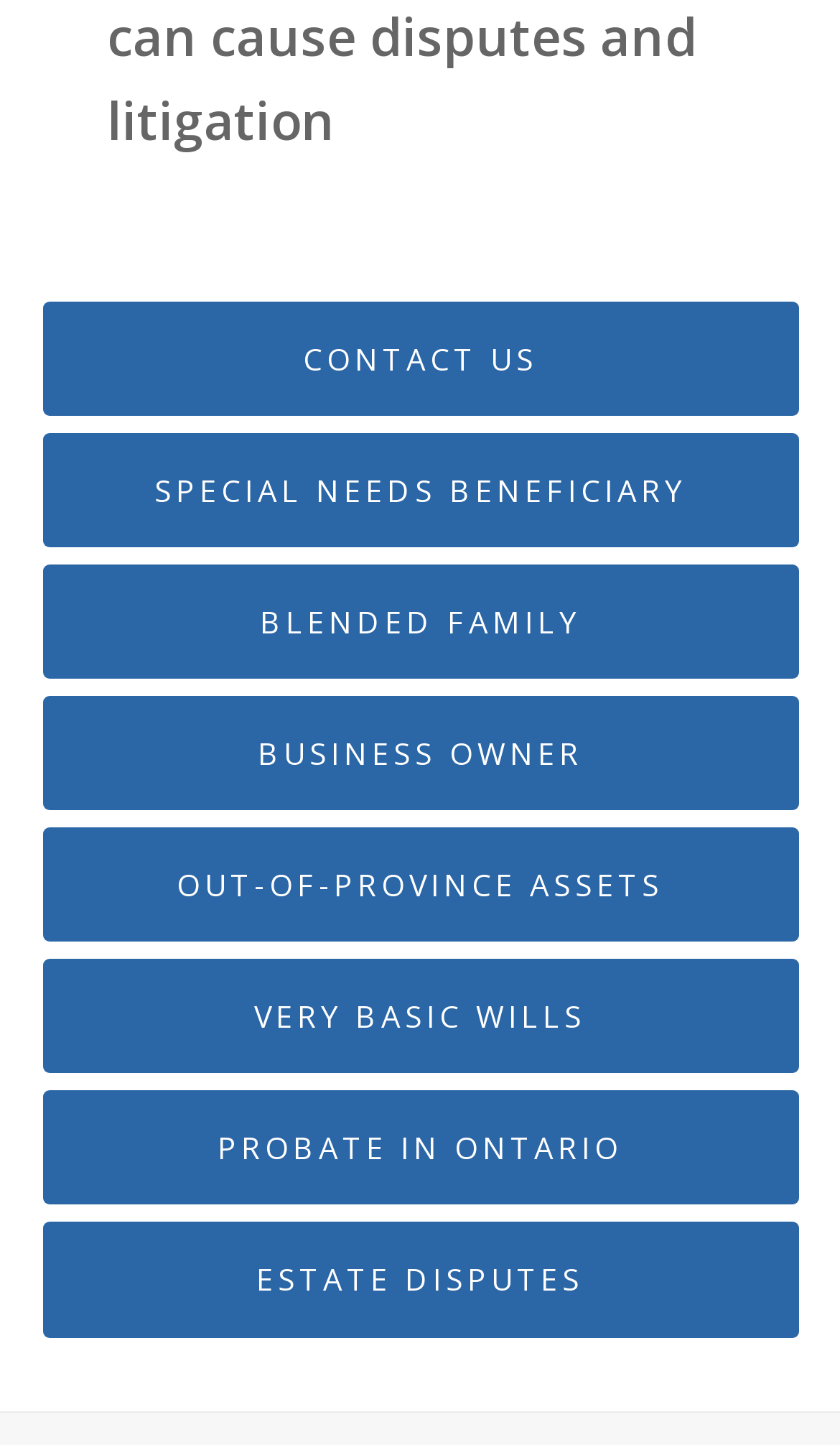Please give a succinct answer to the question in one word or phrase:
What is the second link from the top?

SPECIAL NEEDS BENEFICIARY